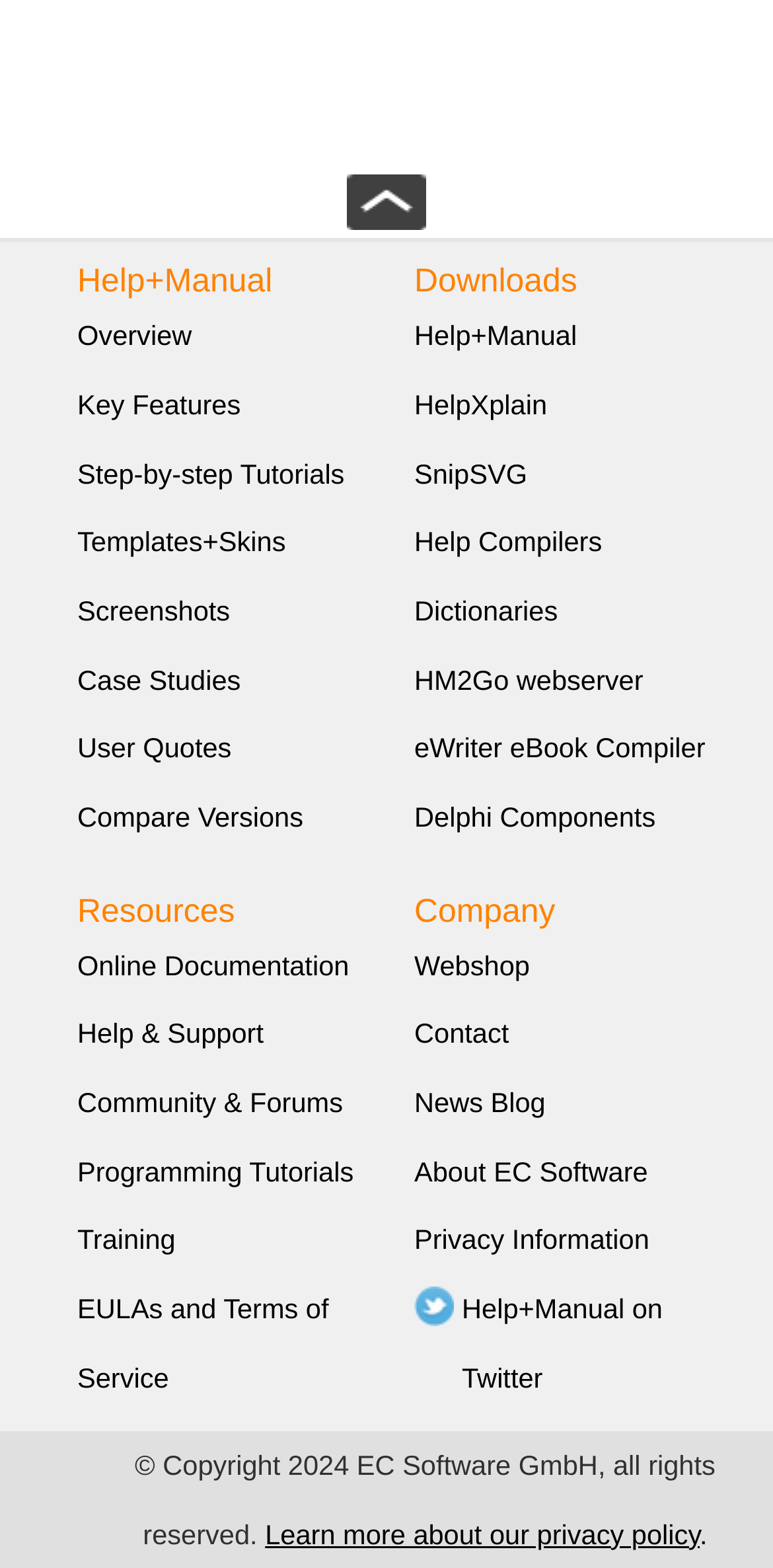Locate the bounding box coordinates of the UI element described by: "name="verCode" placeholder="Verification"". Provide the coordinates as four float numbers between 0 and 1, formatted as [left, top, right, bottom].

None